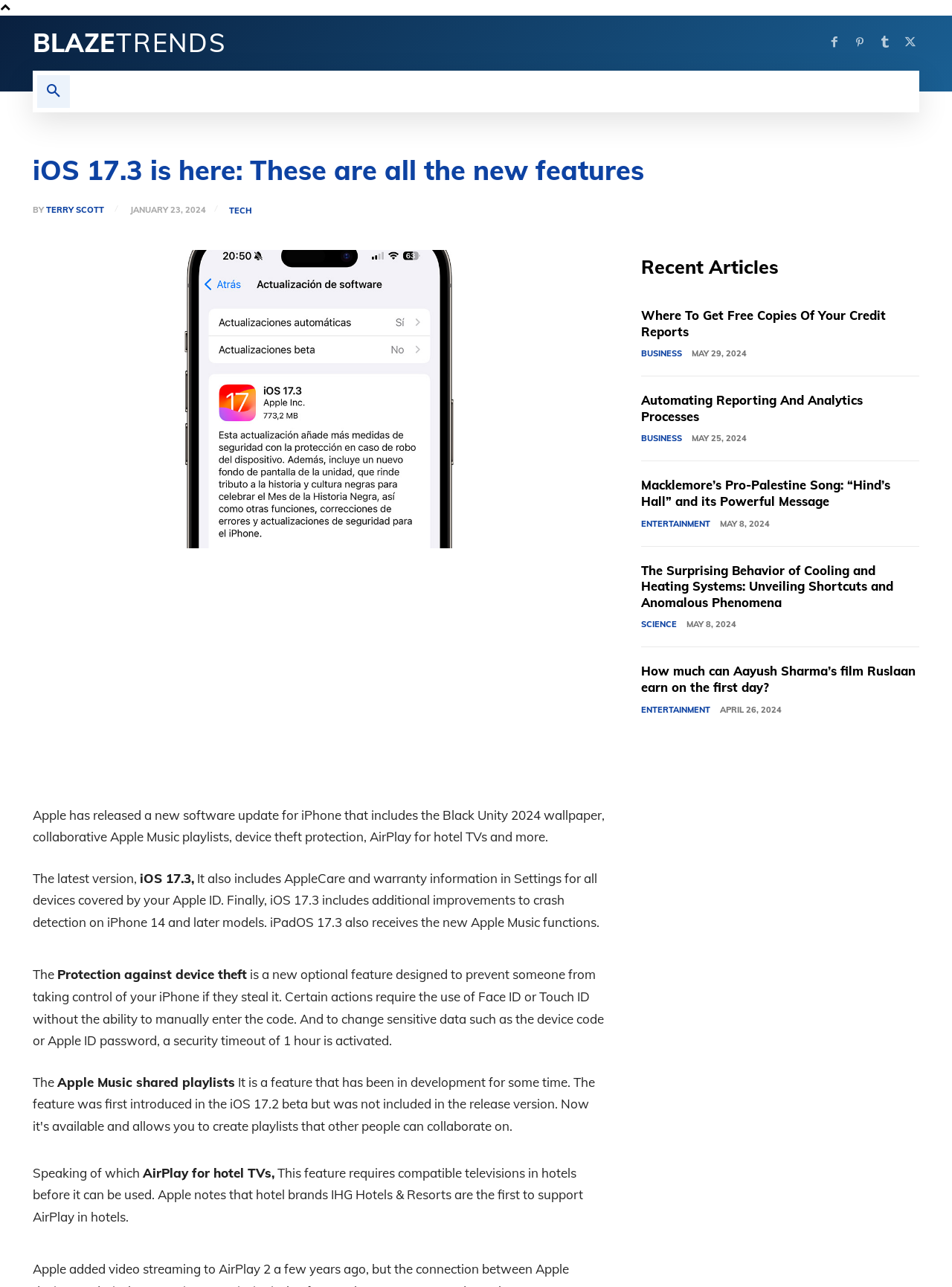Extract the main headline from the webpage and generate its text.

iOS 17.3 is here: These are all the new features